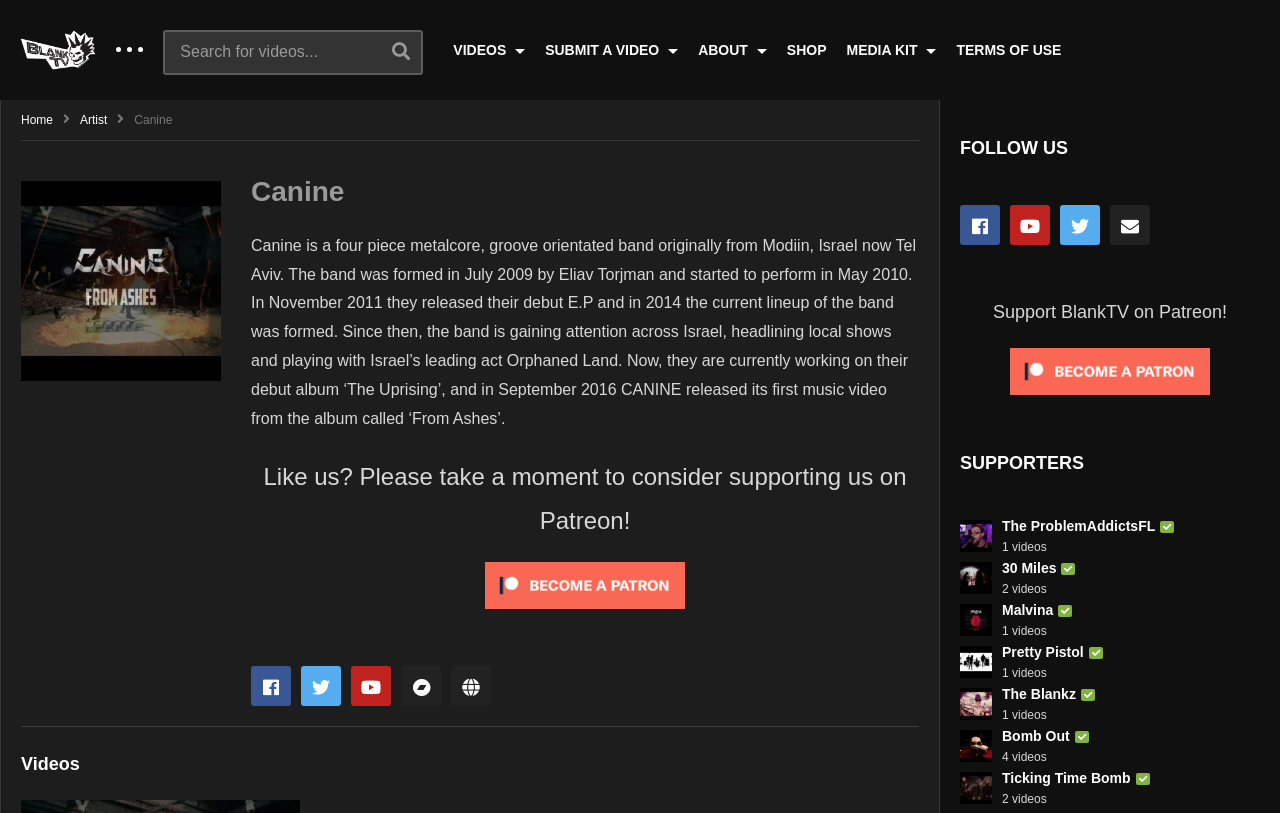Determine the coordinates of the bounding box for the clickable area needed to execute this instruction: "Follow BlankTV on social media".

[0.75, 0.252, 0.781, 0.301]